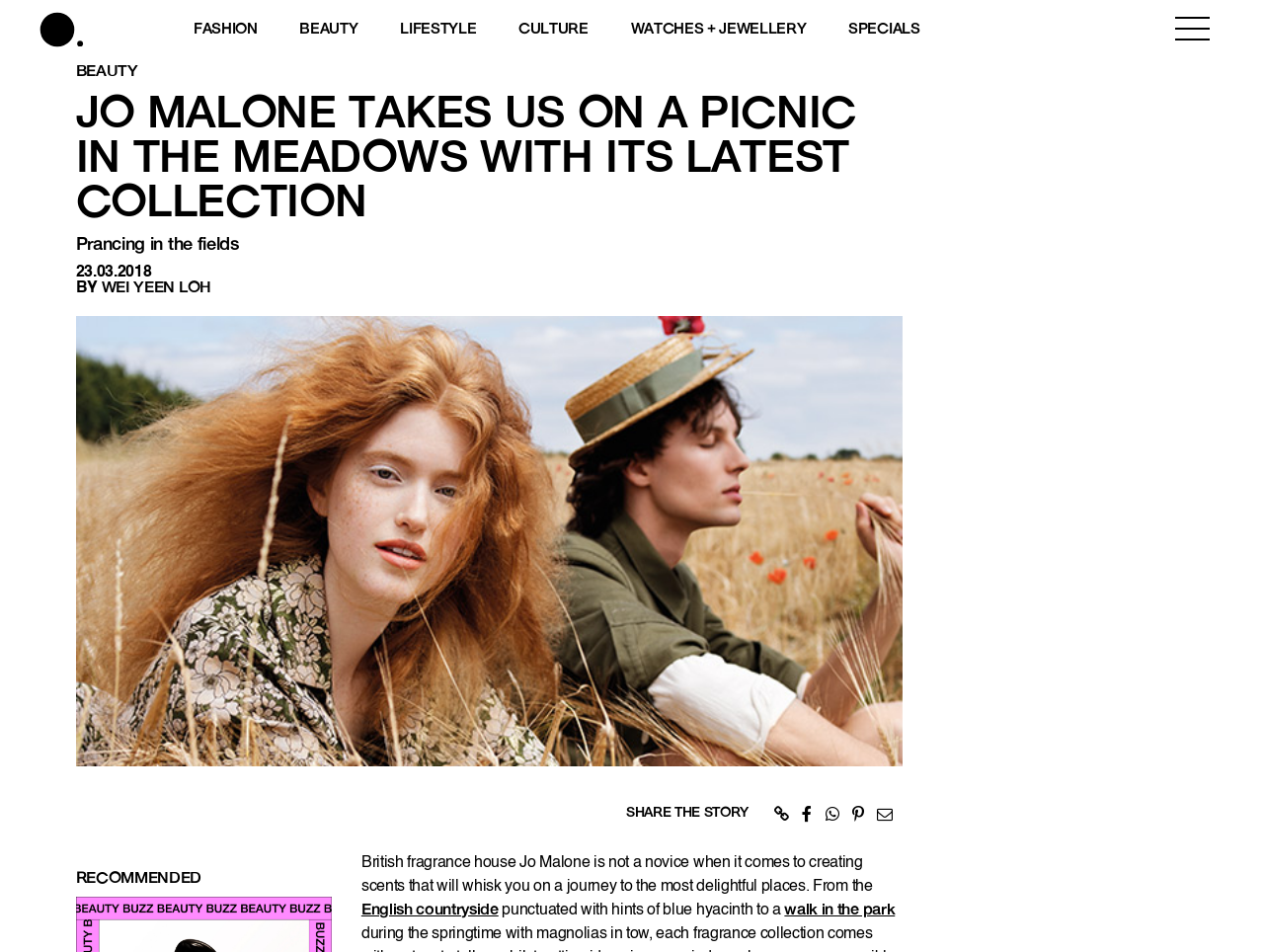Ascertain the bounding box coordinates for the UI element detailed here: "English countryside". The coordinates should be provided as [left, top, right, bottom] with each value being a float between 0 and 1.

[0.286, 0.948, 0.394, 0.964]